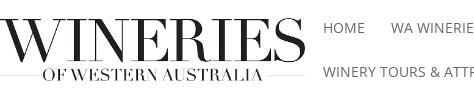Convey a detailed narrative of what is depicted in the image.

This image features the title "Wineries of Western Australia," which is prominently displayed as part of a navigation header on a website dedicated to showcasing various wineries in the region. The text is elegantly styled, emphasizing the allure and richness of Western Australia's wine culture. Above the title, there are links to other sections of the website, including "Home," "WA Wineries," and "Winery Tours & Attractions," which invite visitors to explore the diverse offerings of the local winemaking scene. This image serves as a welcoming gateway for wine enthusiasts interested in learning more about the wineries in Western Australia.